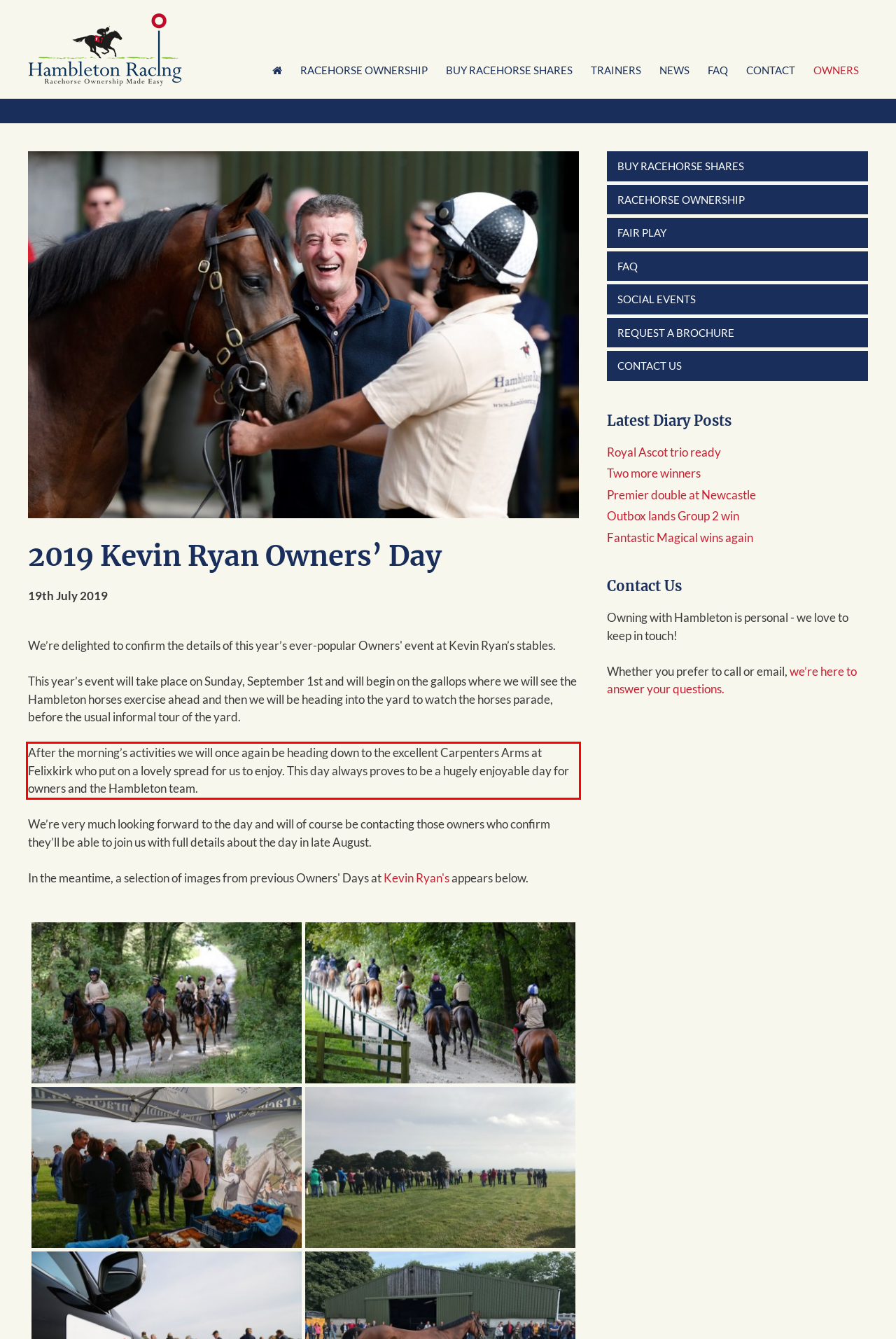Look at the provided screenshot of the webpage and perform OCR on the text within the red bounding box.

After the morning’s activities we will once again be heading down to the excellent Carpenters Arms at Felixkirk who put on a lovely spread for us to enjoy. This day always proves to be a hugely enjoyable day for owners and the Hambleton team.